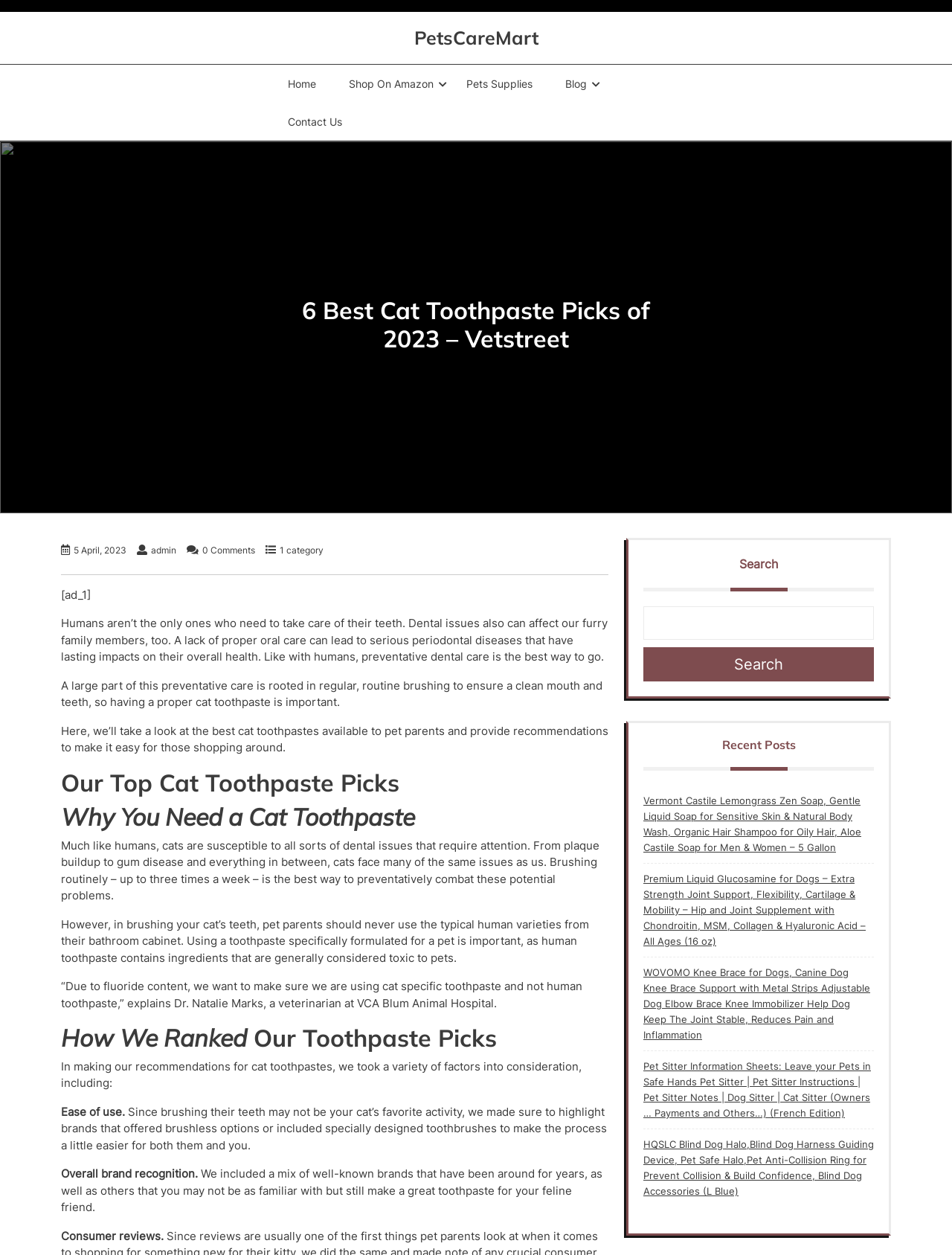How often should a cat's teeth be brushed?
Refer to the image and give a detailed answer to the question.

The webpage states that brushing a cat's teeth up to three times a week is the best way to preventatively combat dental issues, such as plaque buildup and gum disease.